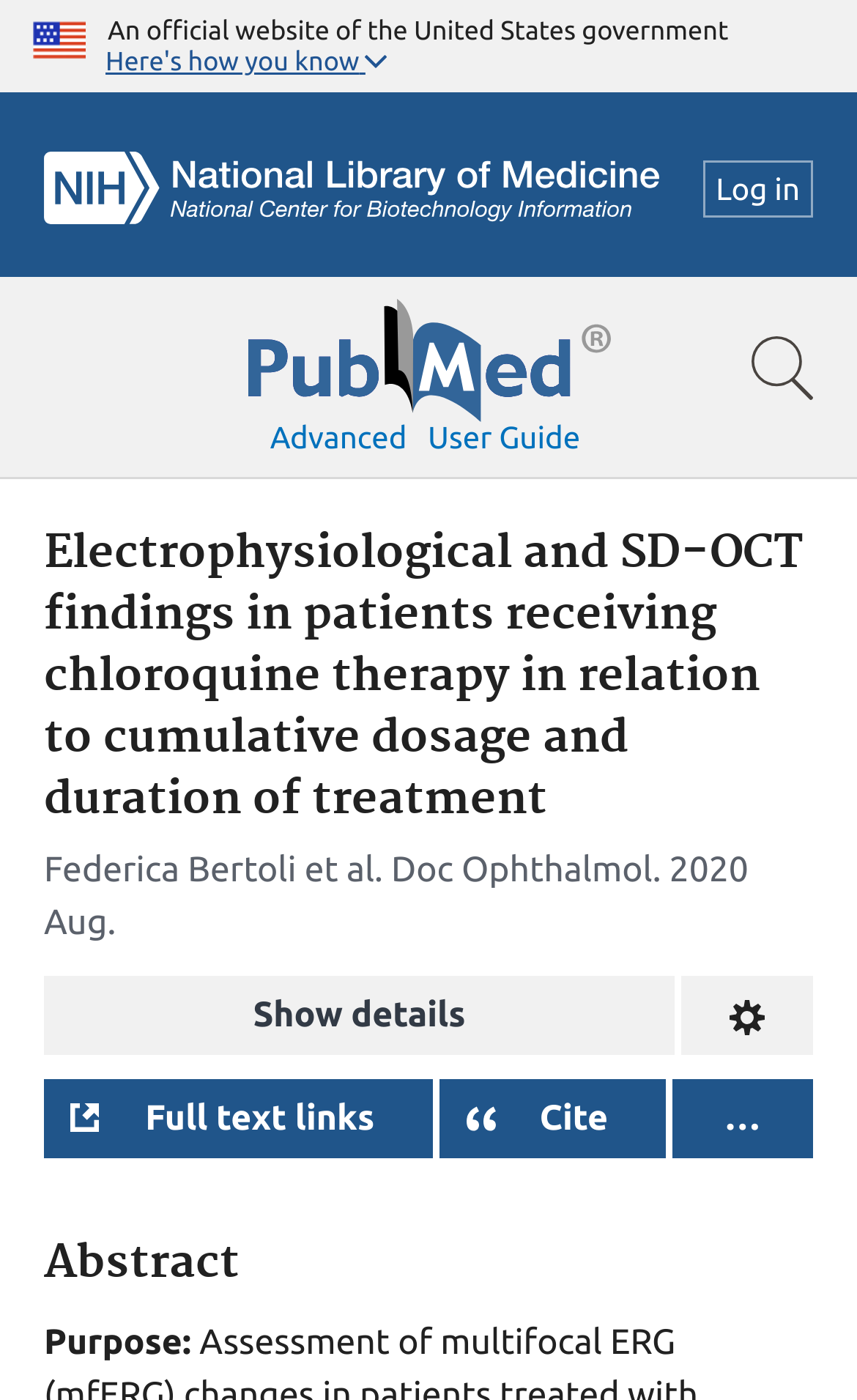What is the name of the government website?
Using the information presented in the image, please offer a detailed response to the question.

I determined this by looking at the top header section of the webpage, where it says 'An official website of the United States government'.